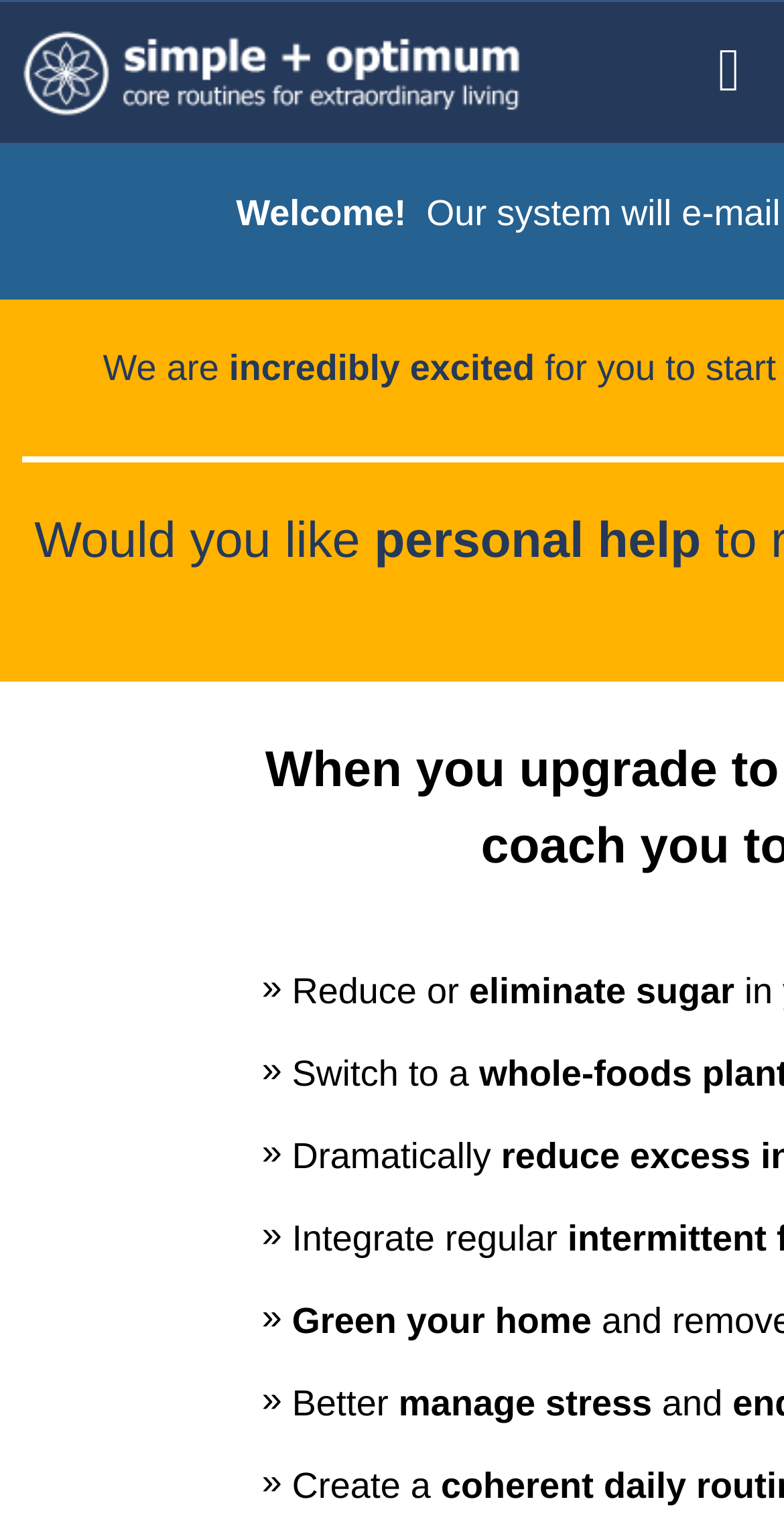What is the tone of the welcome message?
Answer the question with a detailed and thorough explanation.

The tone of the welcome message is excited because the text 'We are incredibly excited' is used, which indicates a positive and enthusiastic tone.